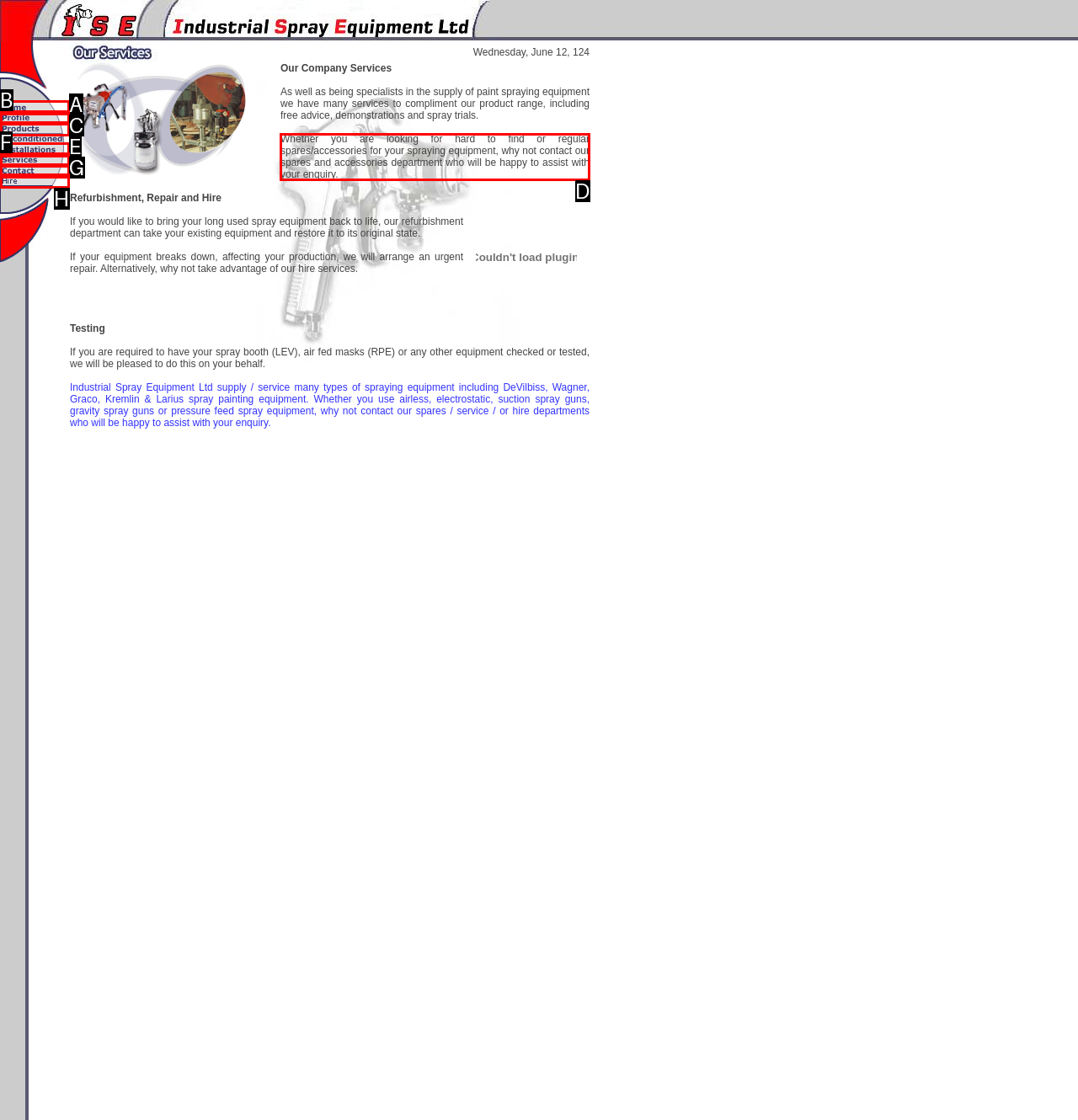Identify the letter of the option to click in order to contact spares and accessories department. Answer with the letter directly.

D